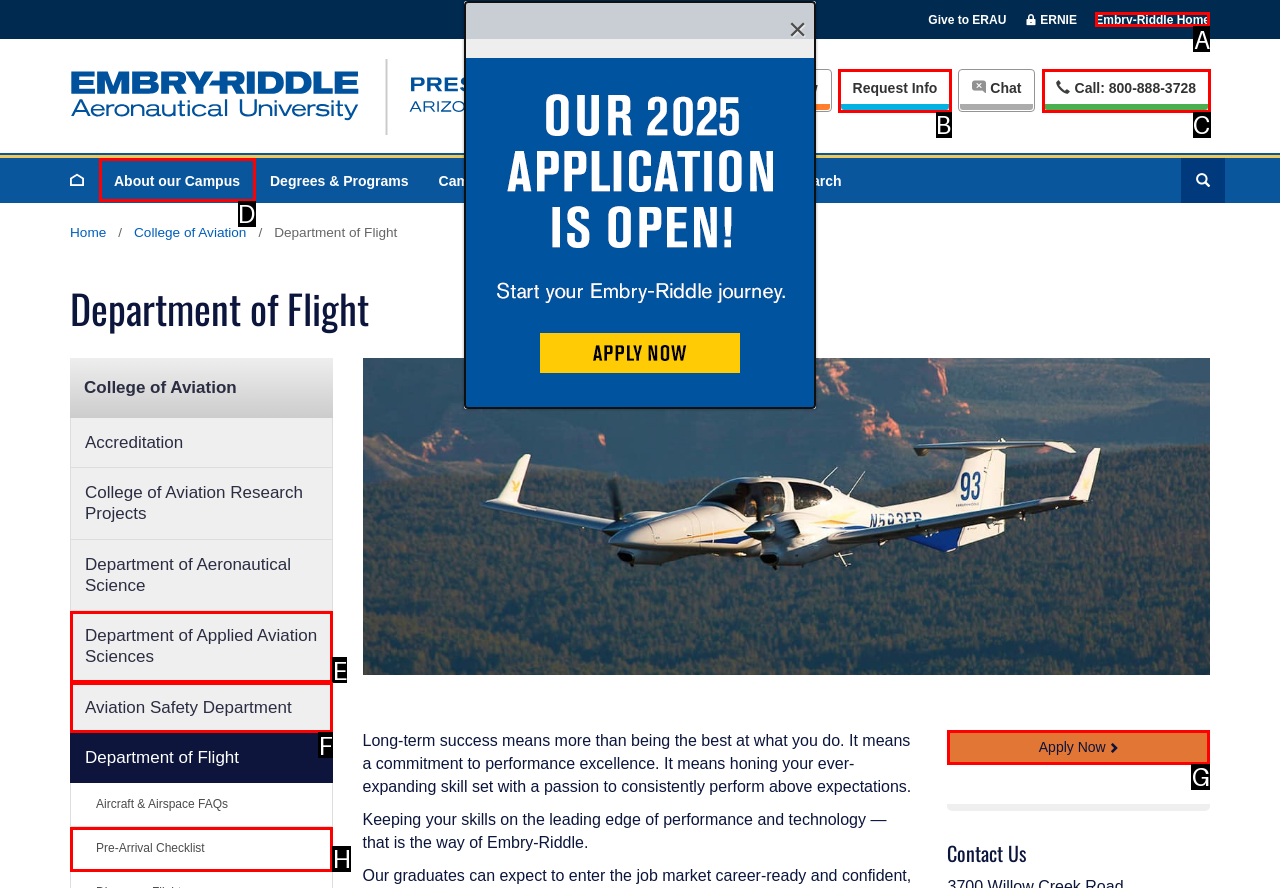What is the letter of the UI element you should click to Read about the 11th U.S. Bugatti Festival? Provide the letter directly.

None